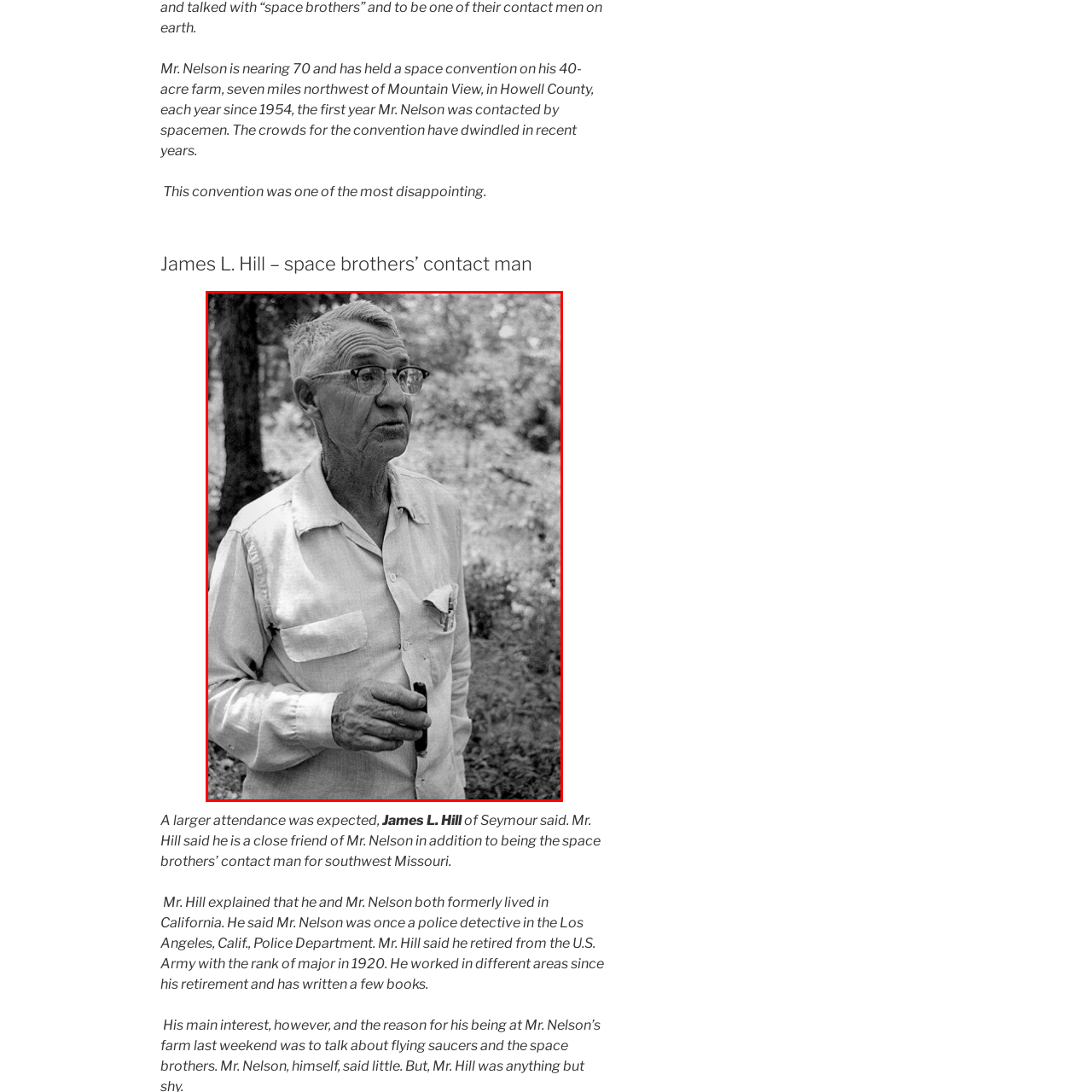Where is the man's farm located?
Refer to the image enclosed in the red bounding box and answer the question thoroughly.

According to the caption, the man's 40-acre farm is located seven miles northwest of Mountain View, in Howell County.